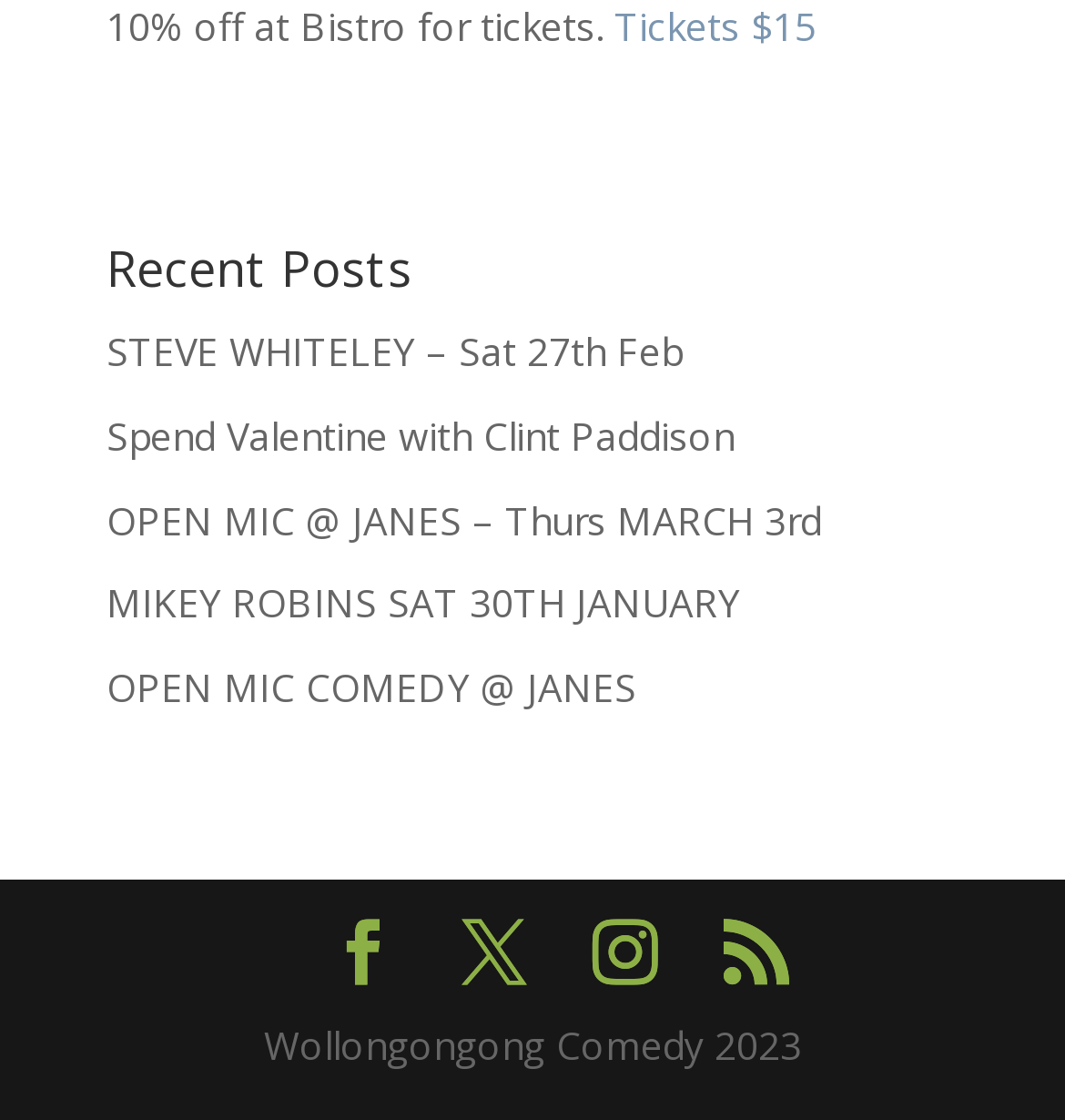How many upcoming comedy events are listed?
Give a detailed and exhaustive answer to the question.

The webpage has a section with links to upcoming comedy events, and I count 5 links: 'STEVE WHITELEY – Sat 27th Feb', 'Spend Valentine with Clint Paddison', 'OPEN MIC @ JANES – Thurs MARCH 3rd', 'MIKEY ROBINS SAT 30TH JANUARY', and 'OPEN MIC COMEDY @ JANES'.